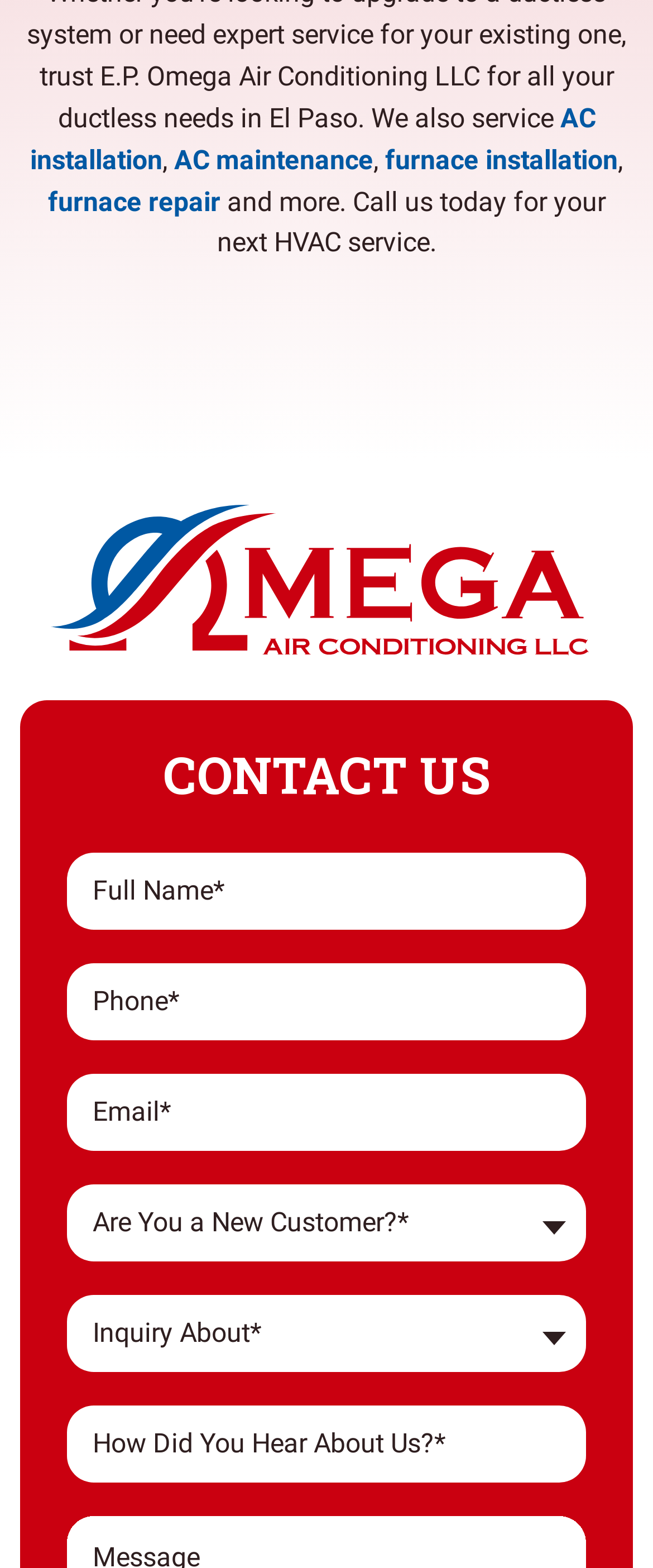Determine the bounding box coordinates of the region that needs to be clicked to achieve the task: "Click on furnace installation link".

[0.59, 0.091, 0.946, 0.112]